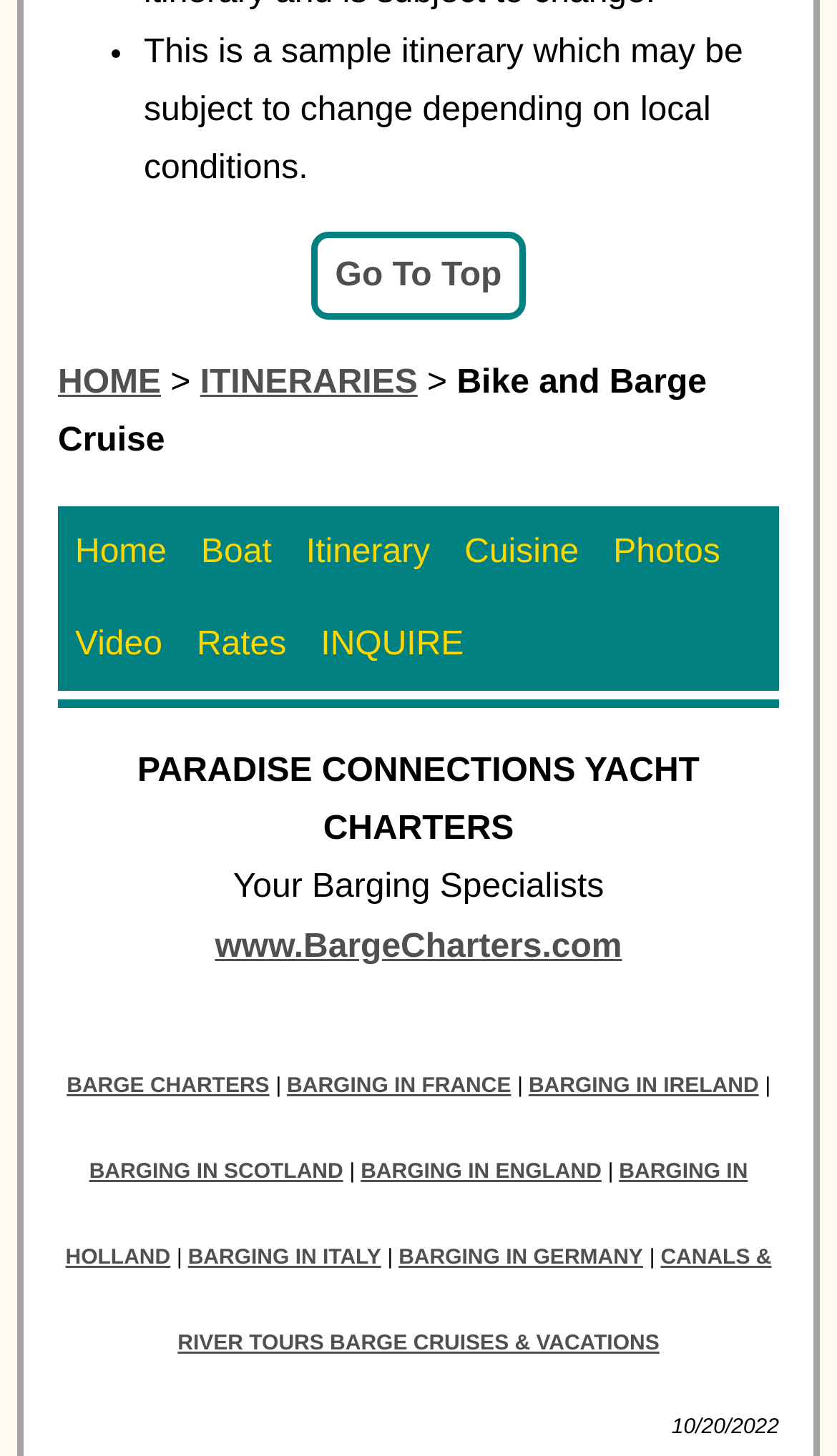Please specify the bounding box coordinates of the clickable region necessary for completing the following instruction: "Go to 'ITINERARIES'". The coordinates must consist of four float numbers between 0 and 1, i.e., [left, top, right, bottom].

[0.239, 0.251, 0.499, 0.276]